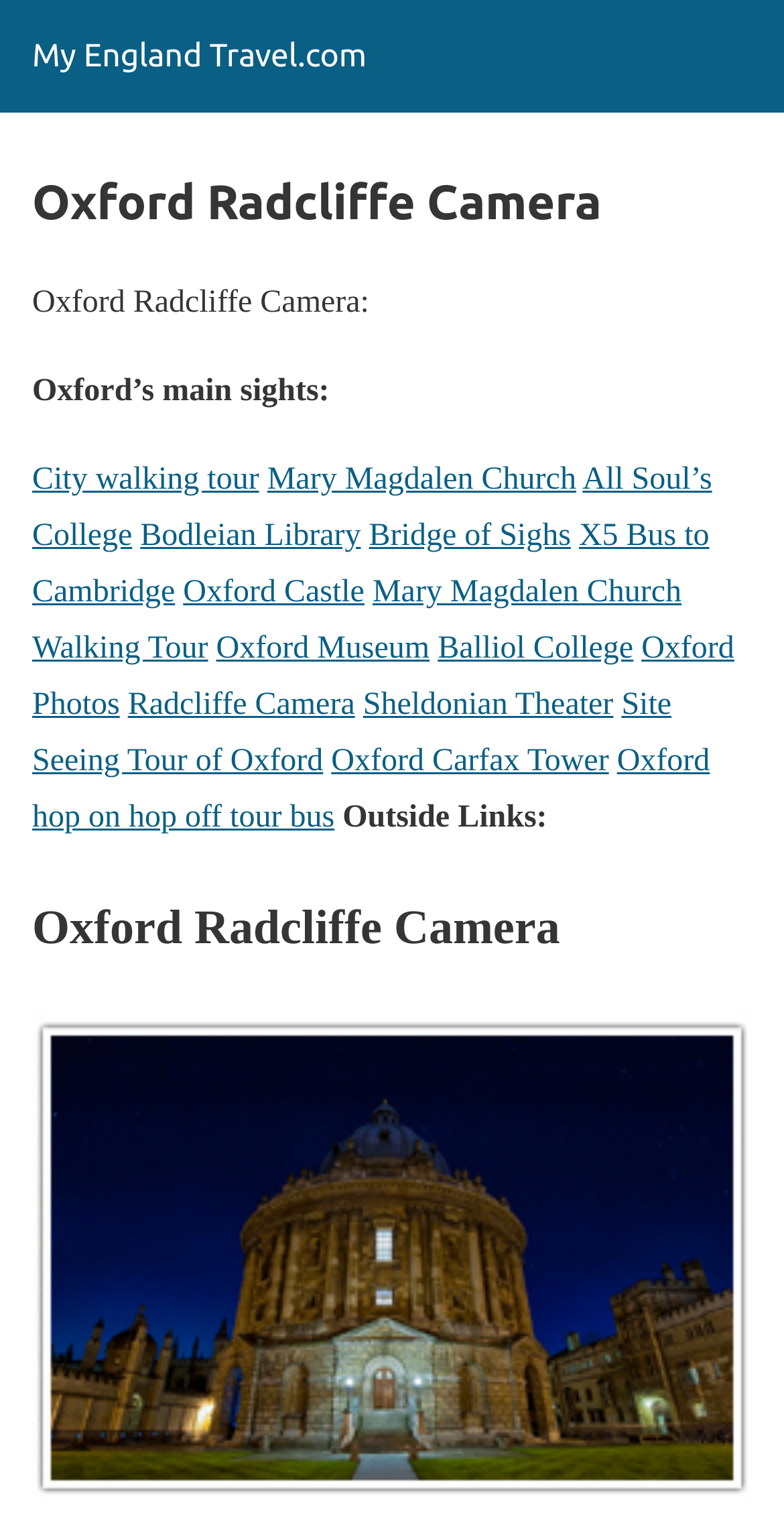What type of tour is available in Oxford?
Please provide an in-depth and detailed response to the question.

The webpage mentions 'City walking tour' and 'Walking Tour' as links, indicating that walking tours are available in Oxford, allowing visitors to explore the city on foot.